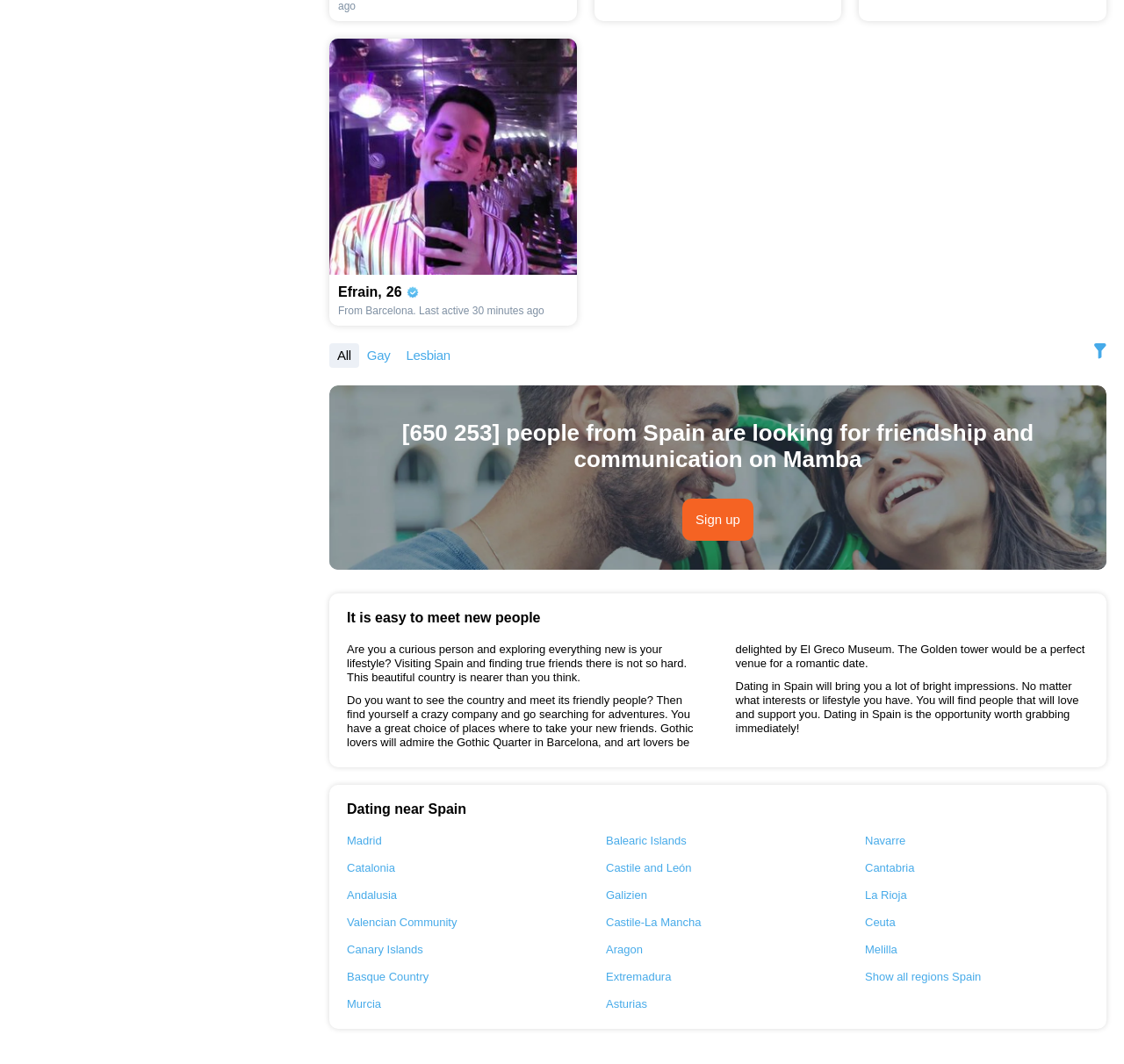How can I sign up for the dating service?
Please answer the question as detailed as possible based on the image.

The webpage provides a link 'Sign up' at the middle of the webpage, which allows users to sign up for the dating service. Therefore, to sign up for the dating service, I need to click the 'Sign up' link.